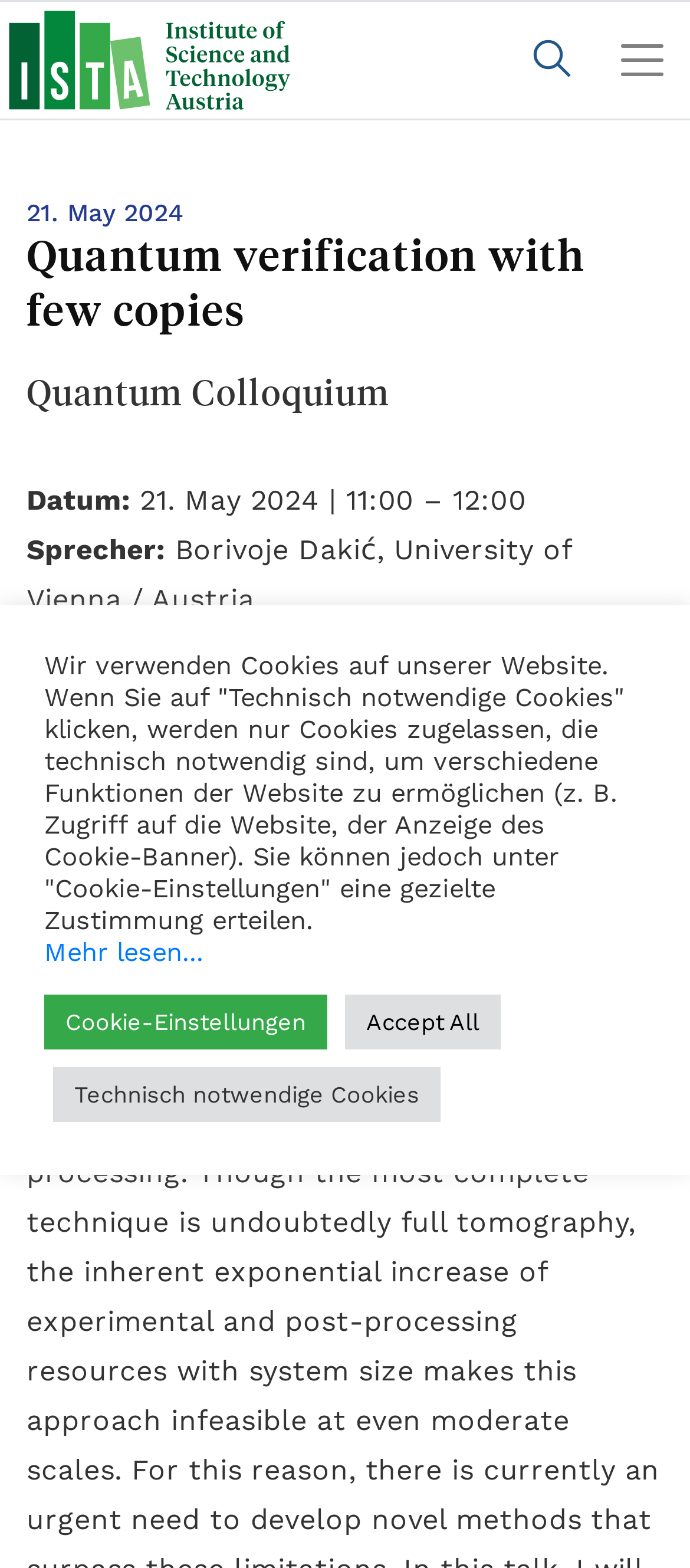Provide your answer to the question using just one word or phrase: What is the language of the event?

English